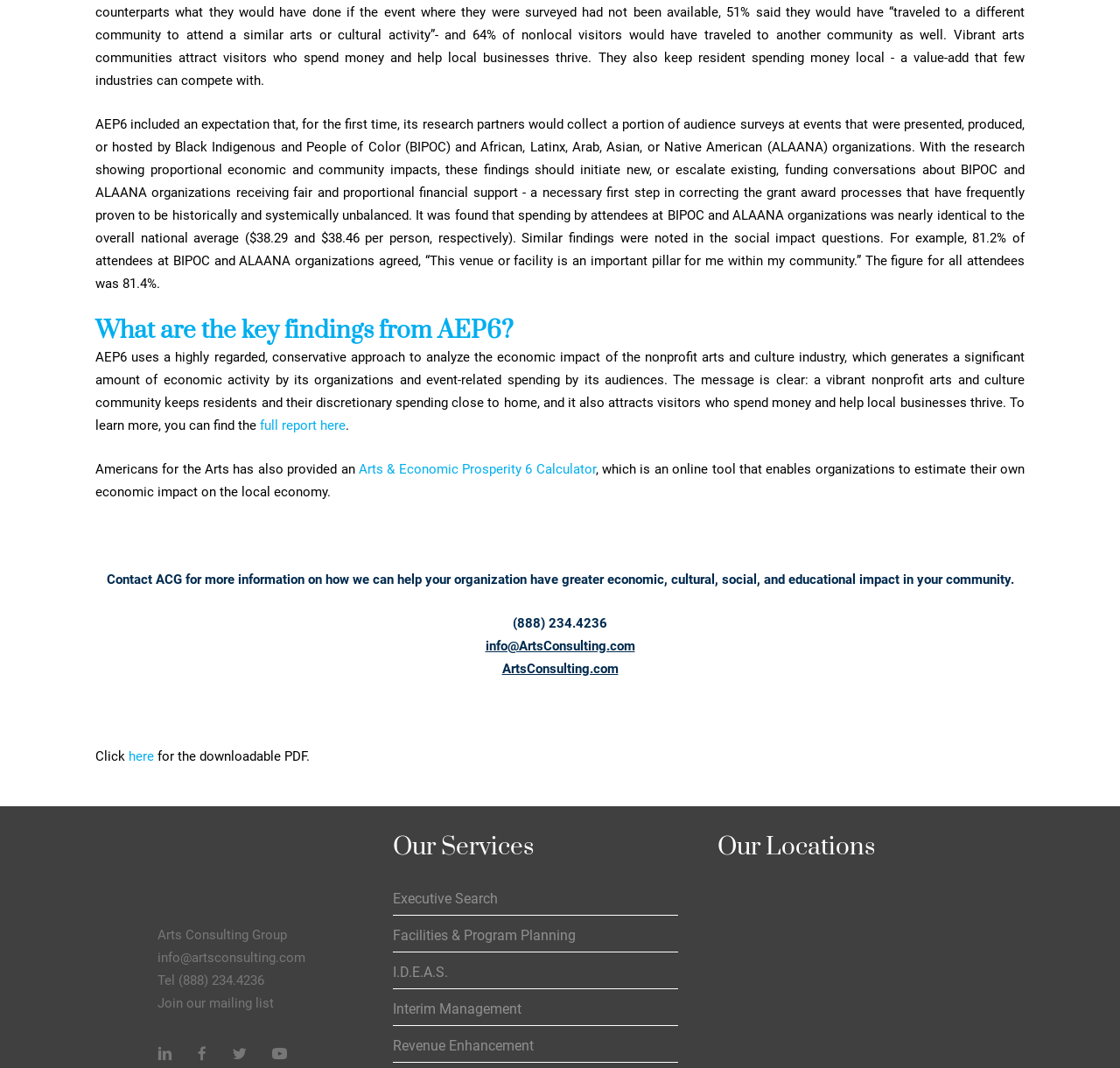Please identify the coordinates of the bounding box that should be clicked to fulfill this instruction: "Click the link to contact ACG for more information".

[0.433, 0.597, 0.567, 0.612]